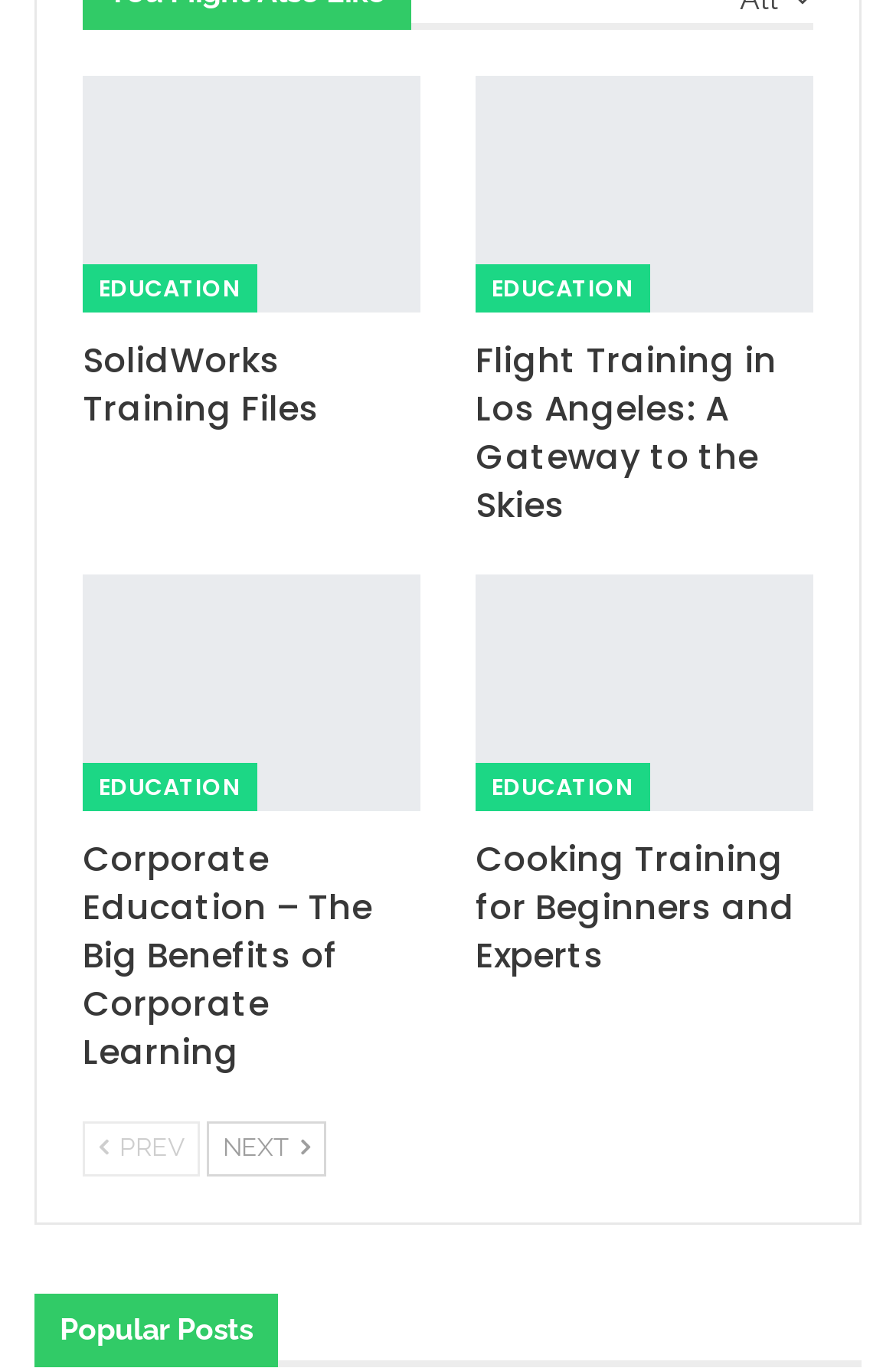Can you pinpoint the bounding box coordinates for the clickable element required for this instruction: "go to SolidWorks Training Files"? The coordinates should be four float numbers between 0 and 1, i.e., [left, top, right, bottom].

[0.092, 0.056, 0.469, 0.228]